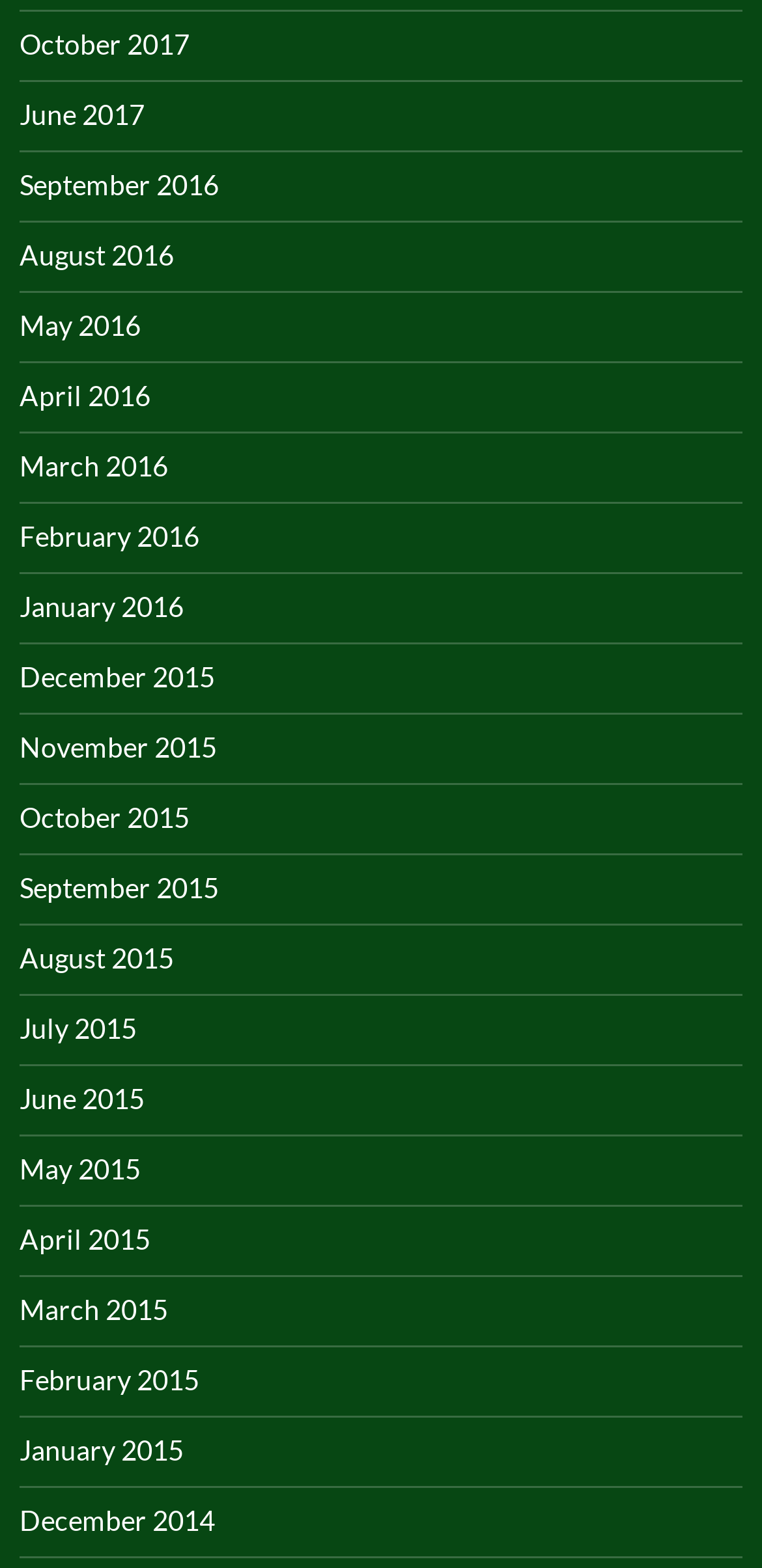Locate the bounding box coordinates of the segment that needs to be clicked to meet this instruction: "view January 2016".

[0.026, 0.376, 0.241, 0.398]